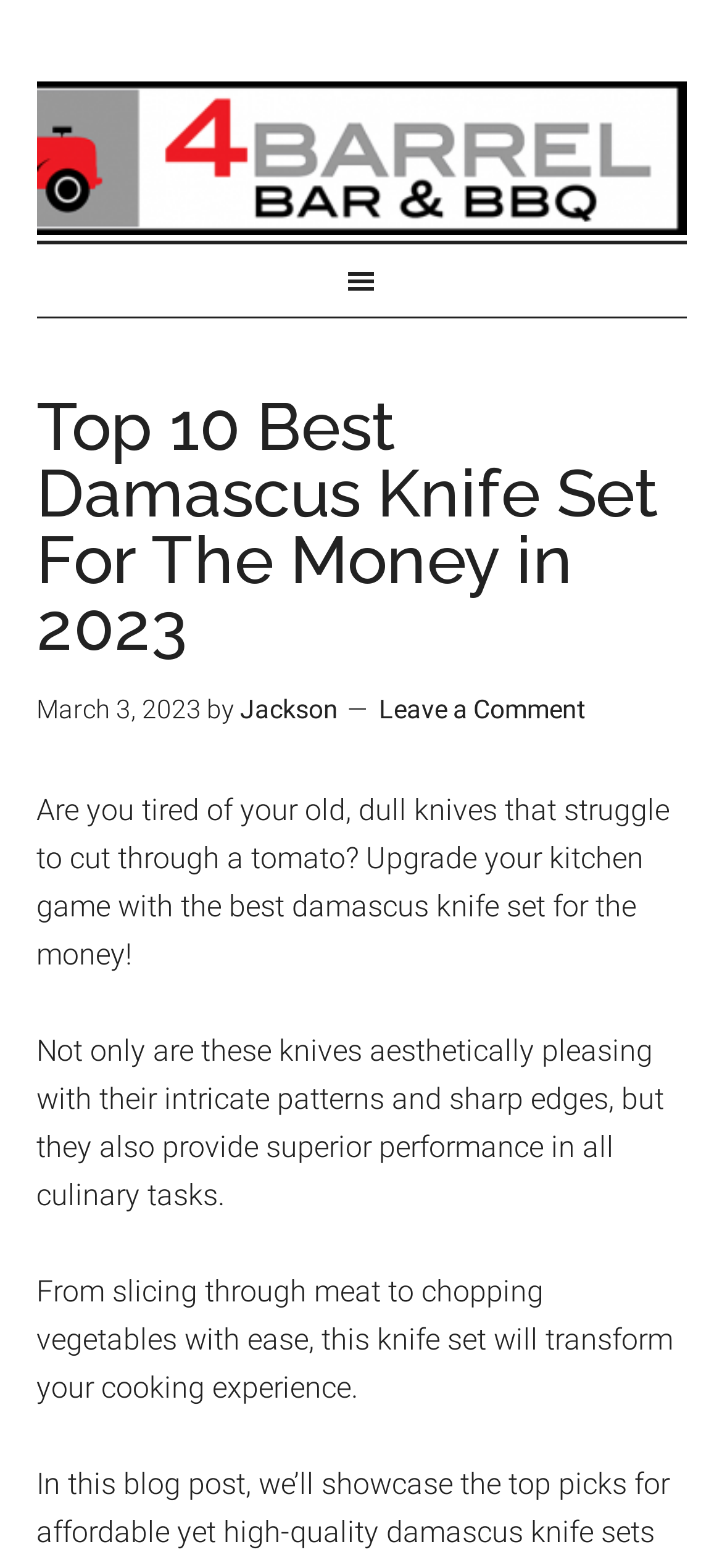Who is the author of the blog post?
Please provide a single word or phrase based on the screenshot.

Jackson